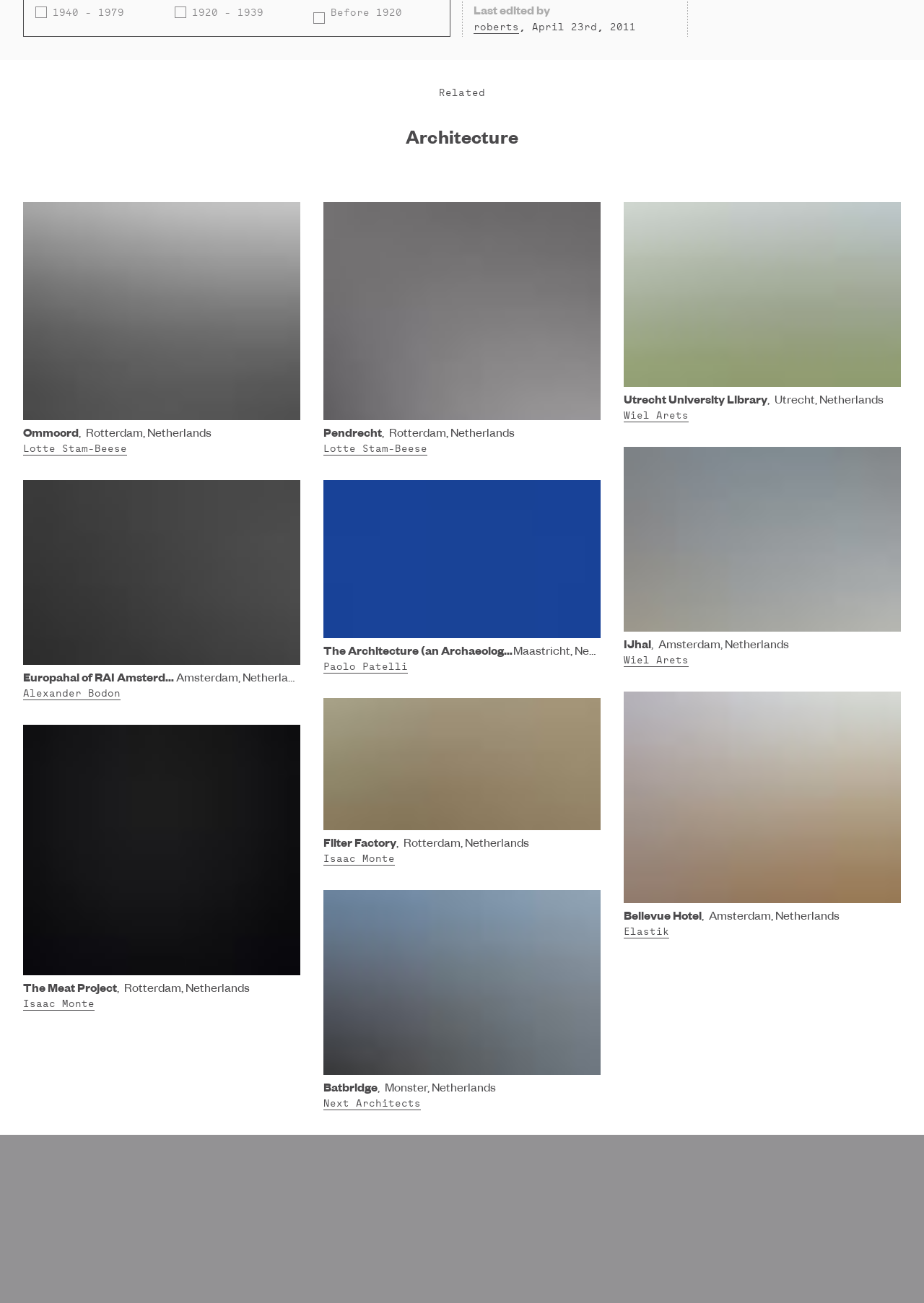Answer the question with a single word or phrase: 
What is the time period mentioned at the top?

1940 - 1979